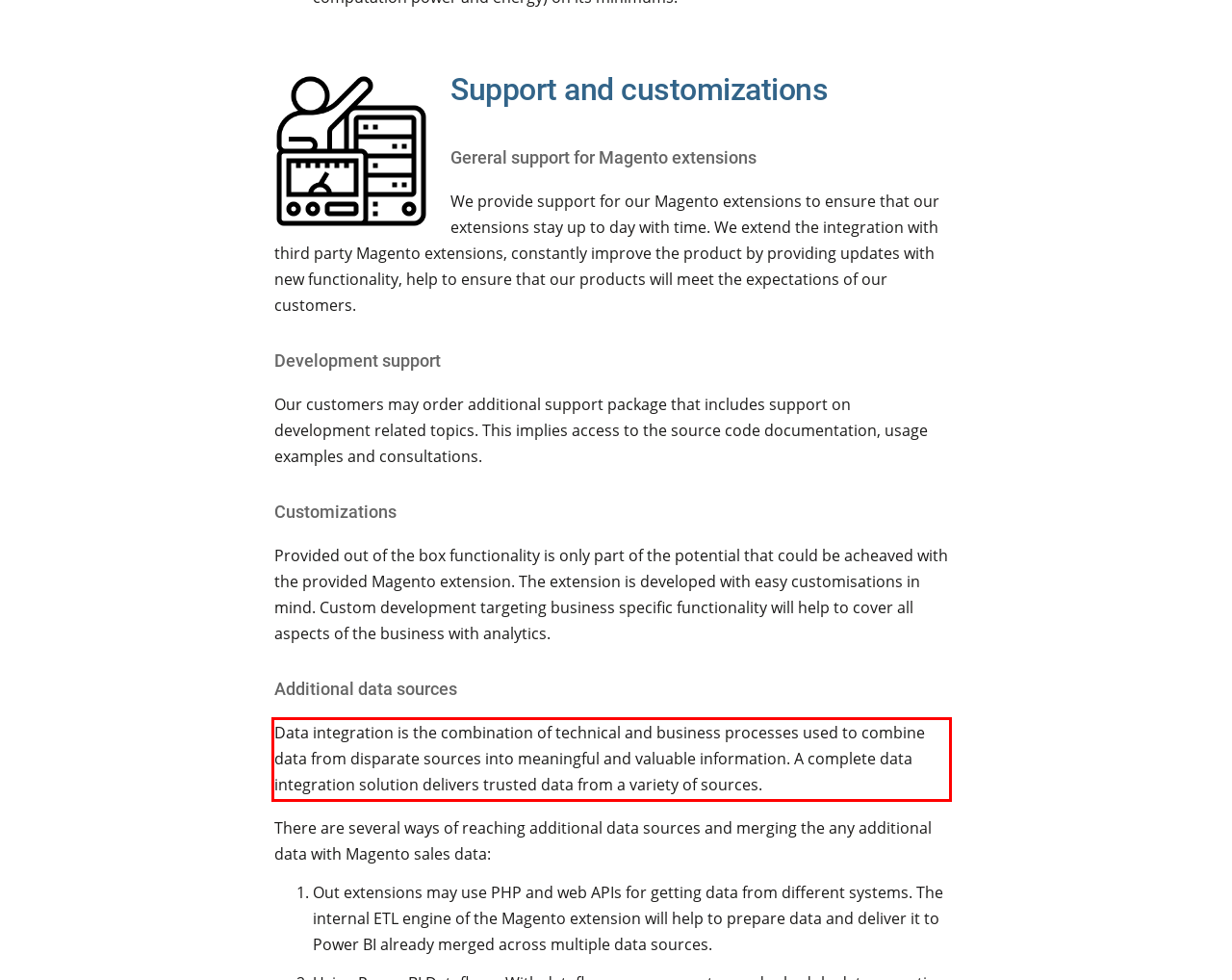Identify the red bounding box in the webpage screenshot and perform OCR to generate the text content enclosed.

Data integration is the combination of technical and business processes used to combine data from disparate sources into meaningful and valuable information. A complete data integration solution delivers trusted data from a variety of sources.